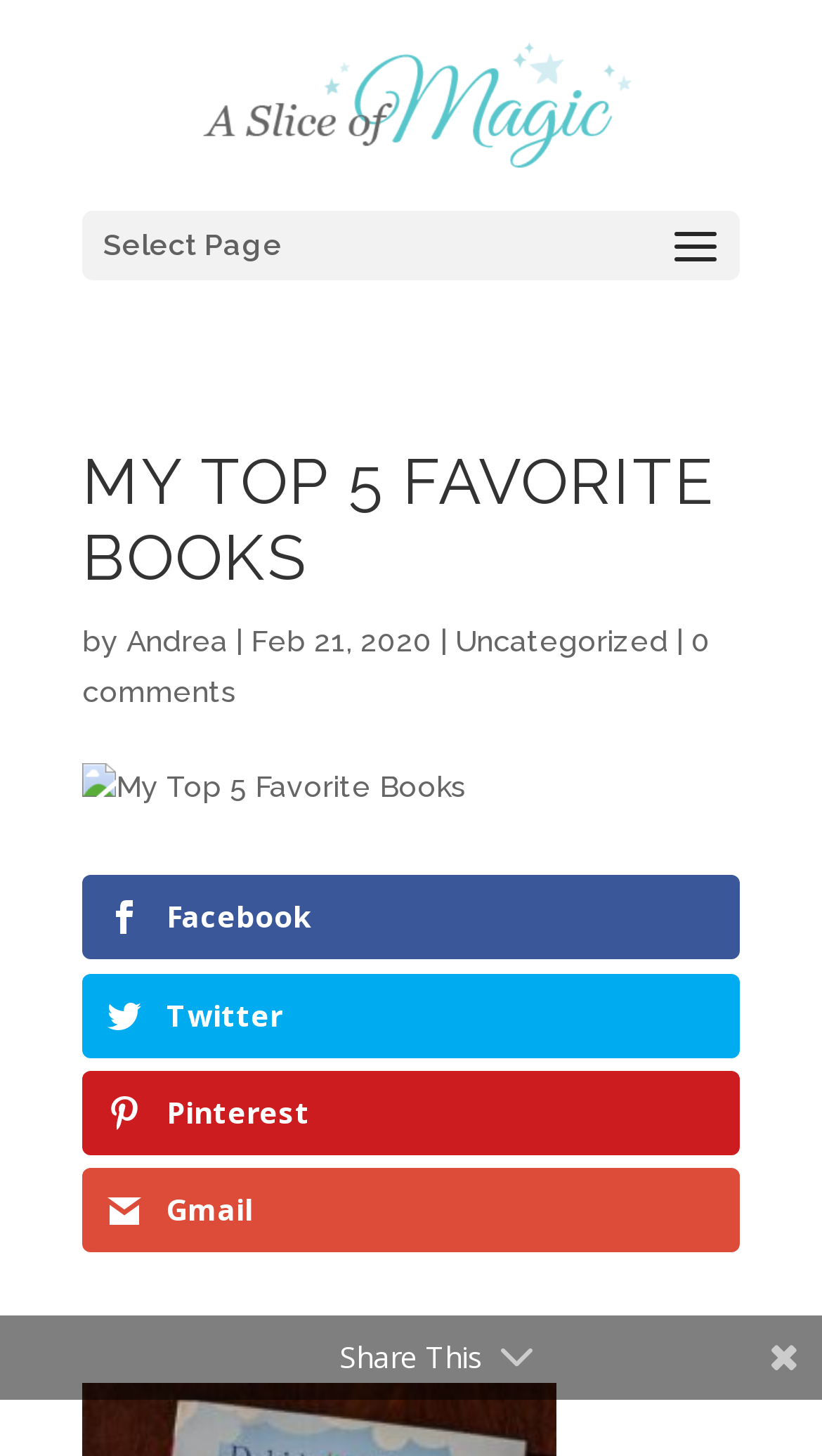What is the date of the article? Using the information from the screenshot, answer with a single word or phrase.

Feb 21, 2020